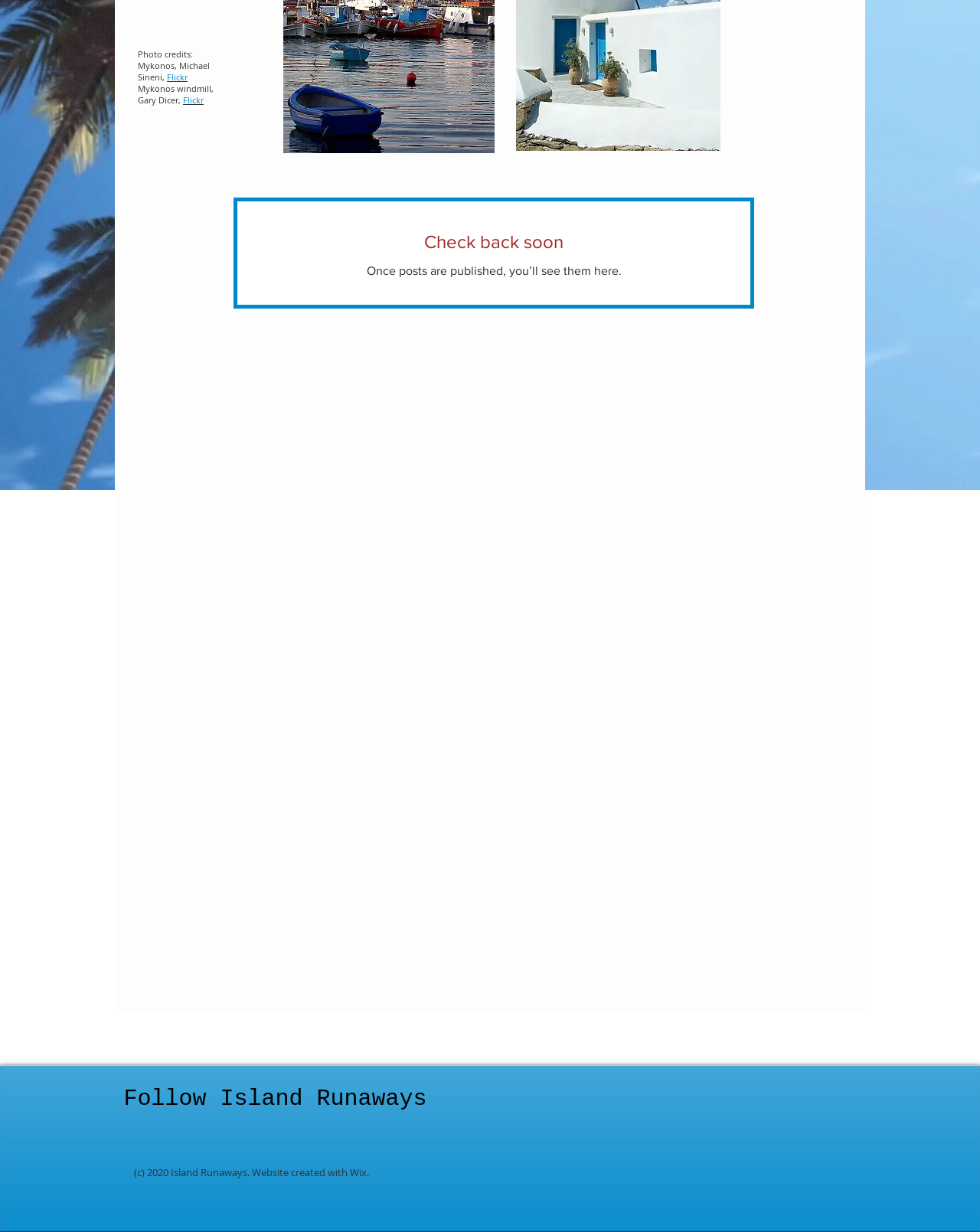Given the webpage screenshot and the description, determine the bounding box coordinates (top-left x, top-left y, bottom-right x, bottom-right y) that define the location of the UI element matching this description: aria-label="Pinterest App Icon"

[0.184, 0.907, 0.22, 0.937]